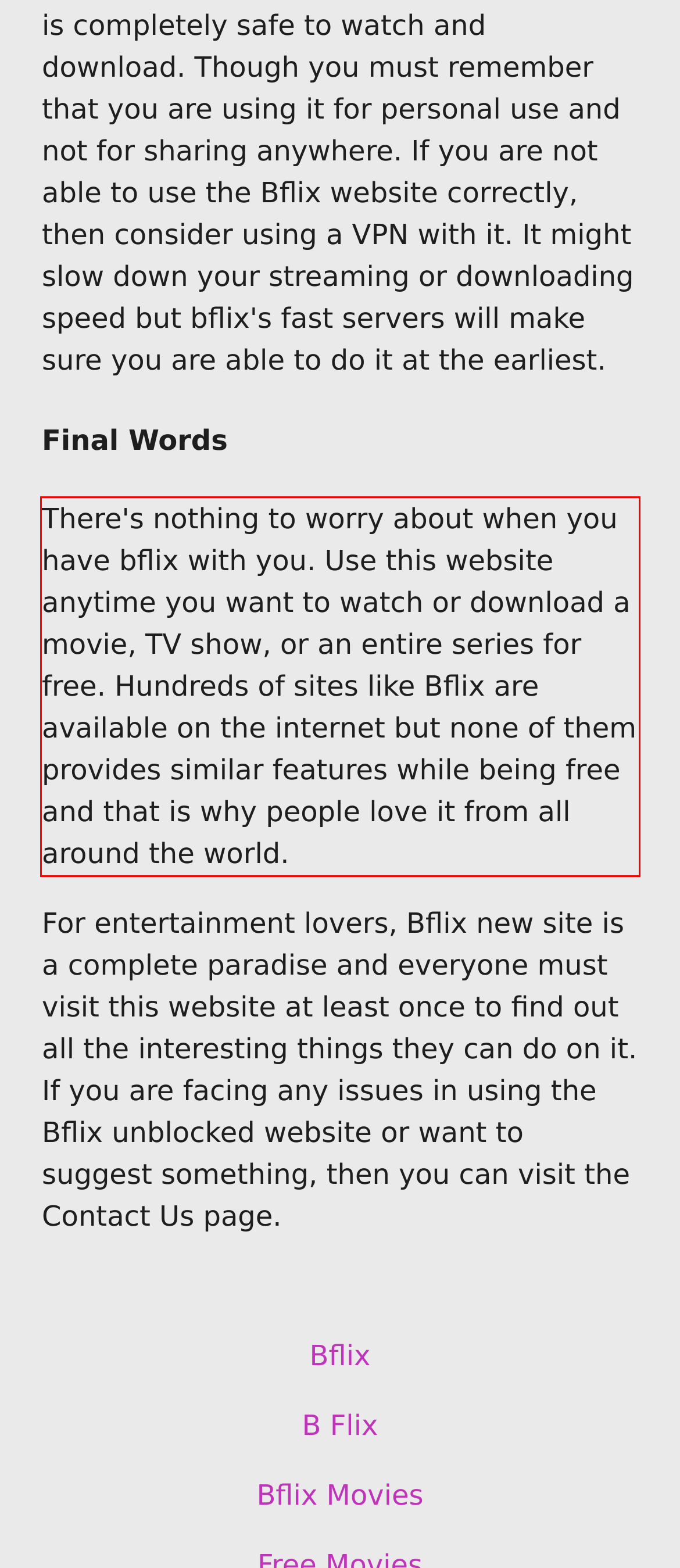Please analyze the screenshot of a webpage and extract the text content within the red bounding box using OCR.

There's nothing to worry about when you have bflix with you. Use this website anytime you want to watch or download a movie, TV show, or an entire series for free. Hundreds of sites like Bflix are available on the internet but none of them provides similar features while being free and that is why people love it from all around the world.